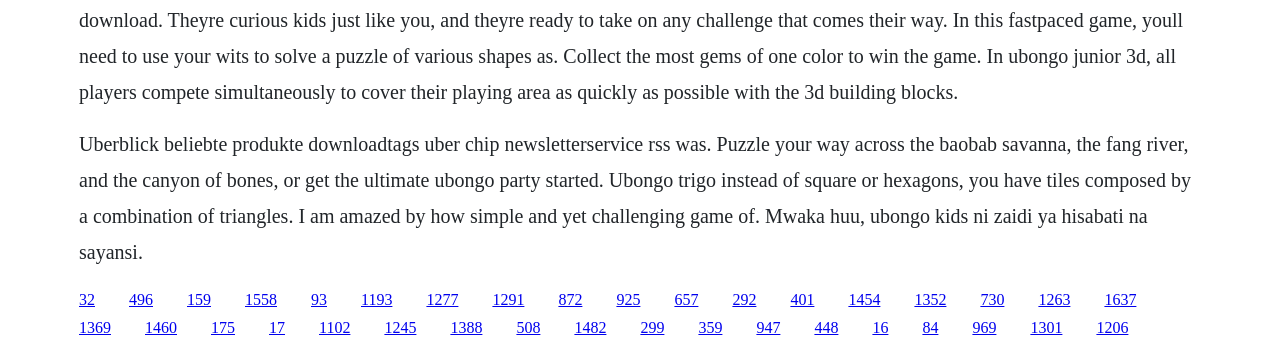Highlight the bounding box coordinates of the region I should click on to meet the following instruction: "Explore the link to 32".

[0.062, 0.828, 0.074, 0.876]